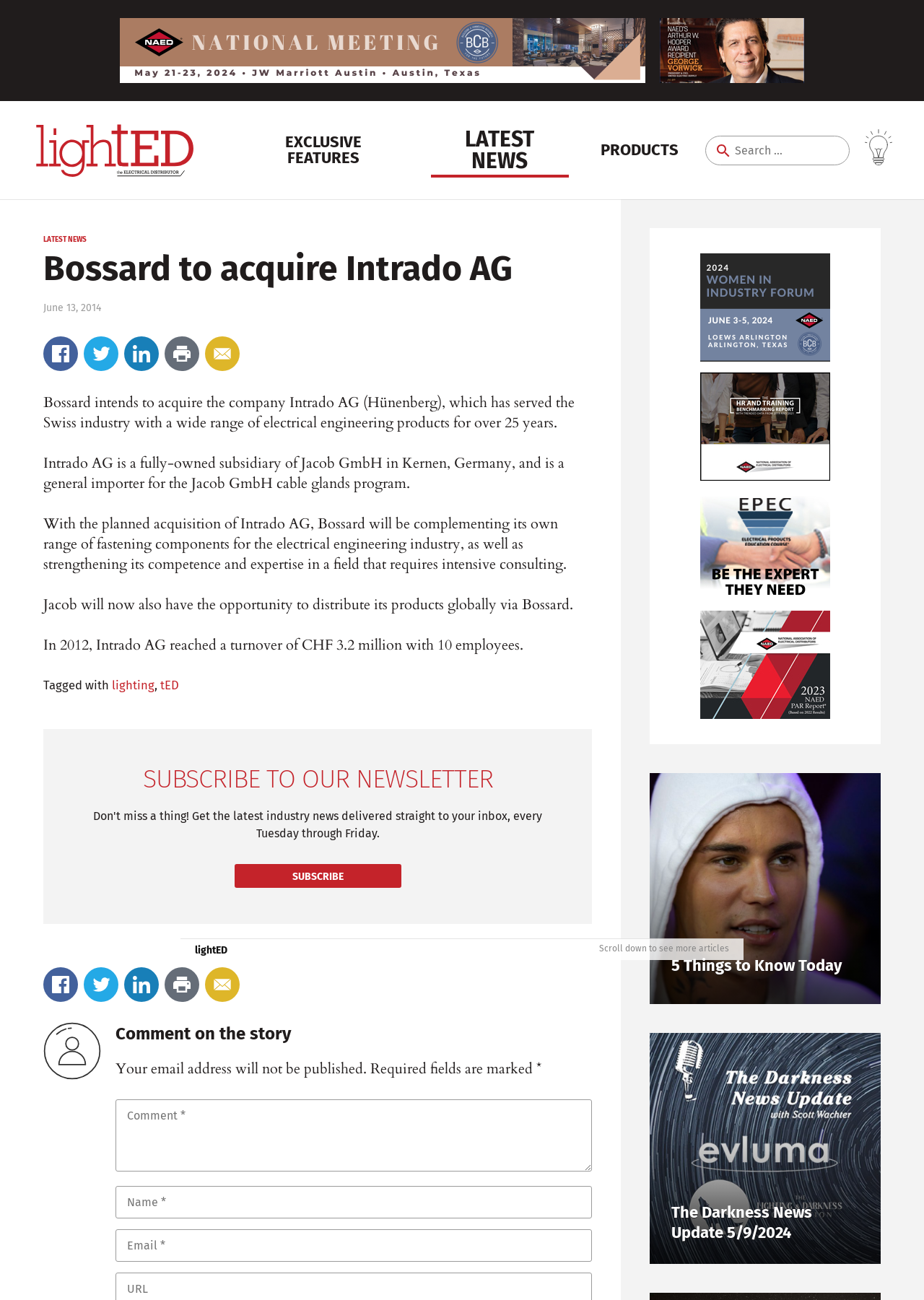Can you identify the bounding box coordinates of the clickable region needed to carry out this instruction: 'Search for something'? The coordinates should be four float numbers within the range of 0 to 1, stated as [left, top, right, bottom].

[0.753, 0.078, 1.0, 0.153]